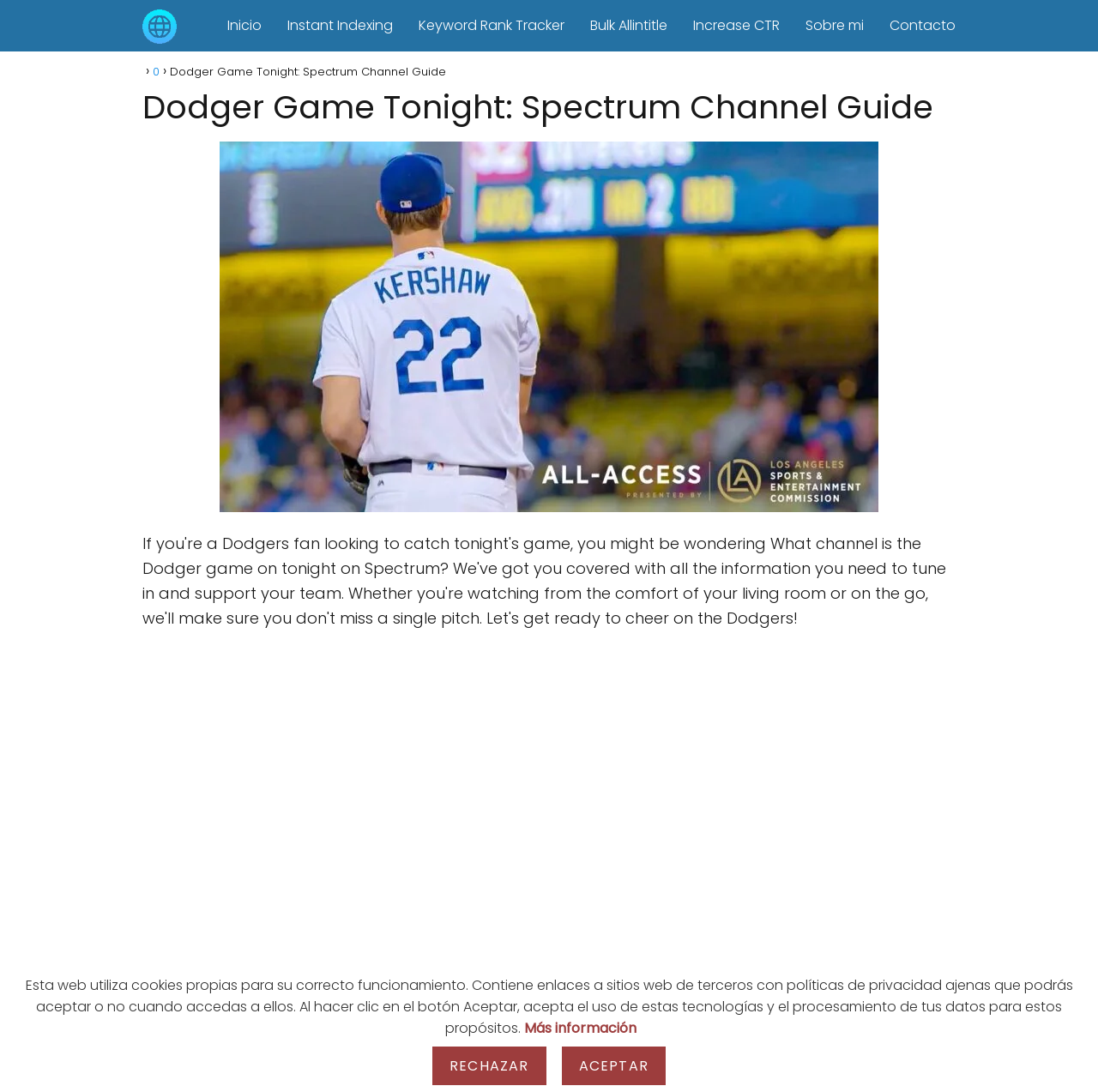Can you provide the bounding box coordinates for the element that should be clicked to implement the instruction: "click instant indexing link"?

[0.262, 0.014, 0.358, 0.032]